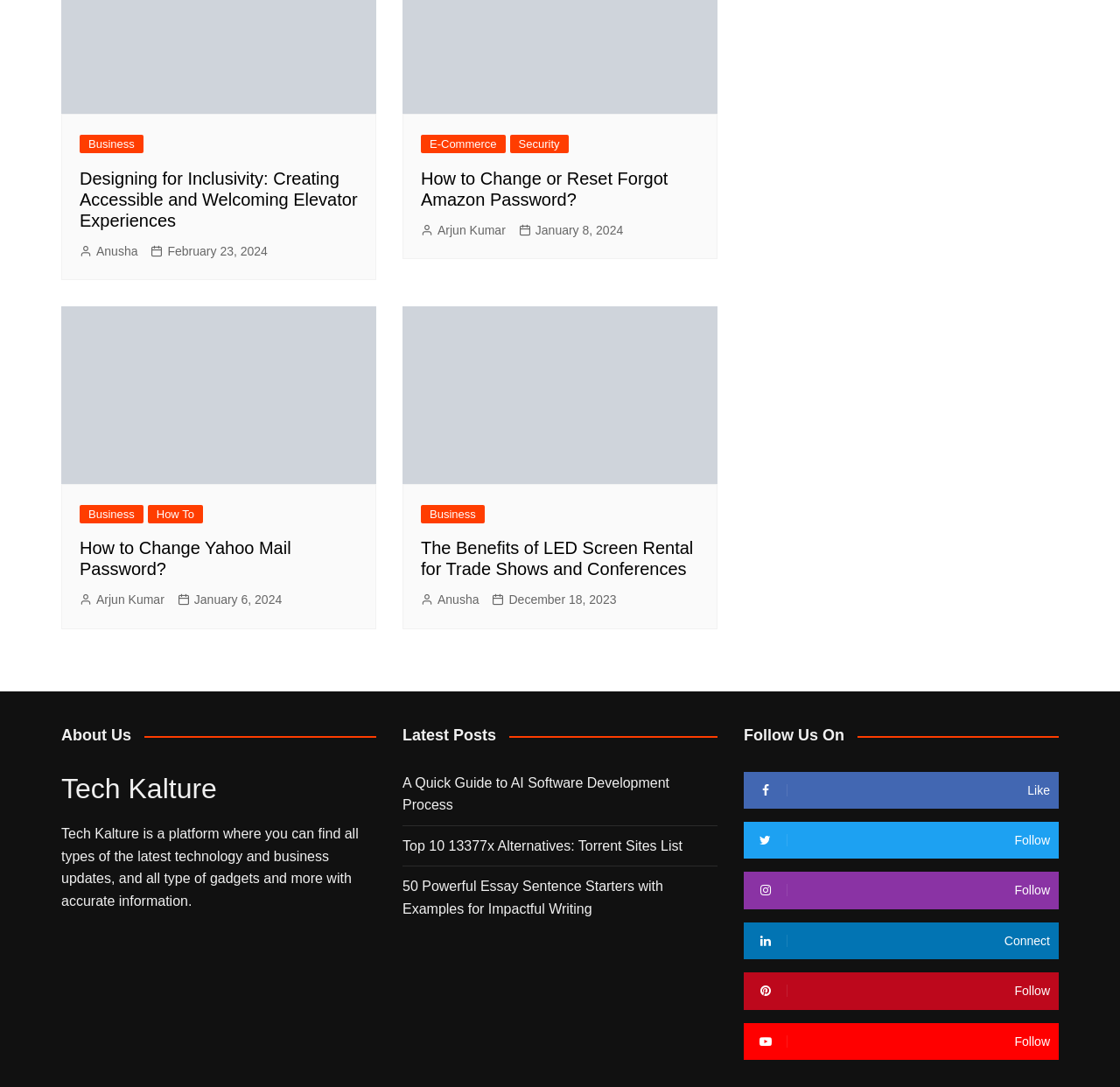Given the description "Security", provide the bounding box coordinates of the corresponding UI element.

[0.455, 0.124, 0.507, 0.141]